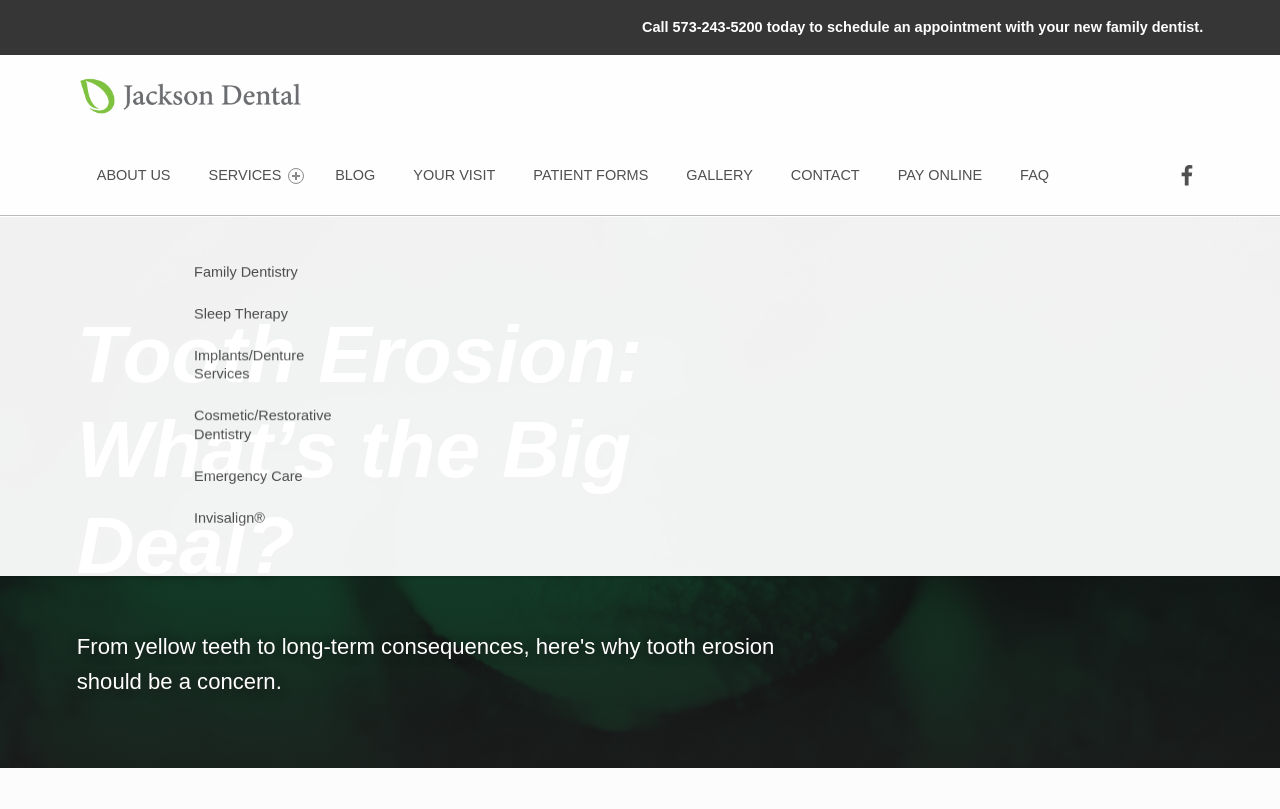Kindly determine the bounding box coordinates for the clickable area to achieve the given instruction: "schedule an appointment".

[0.502, 0.023, 0.94, 0.043]